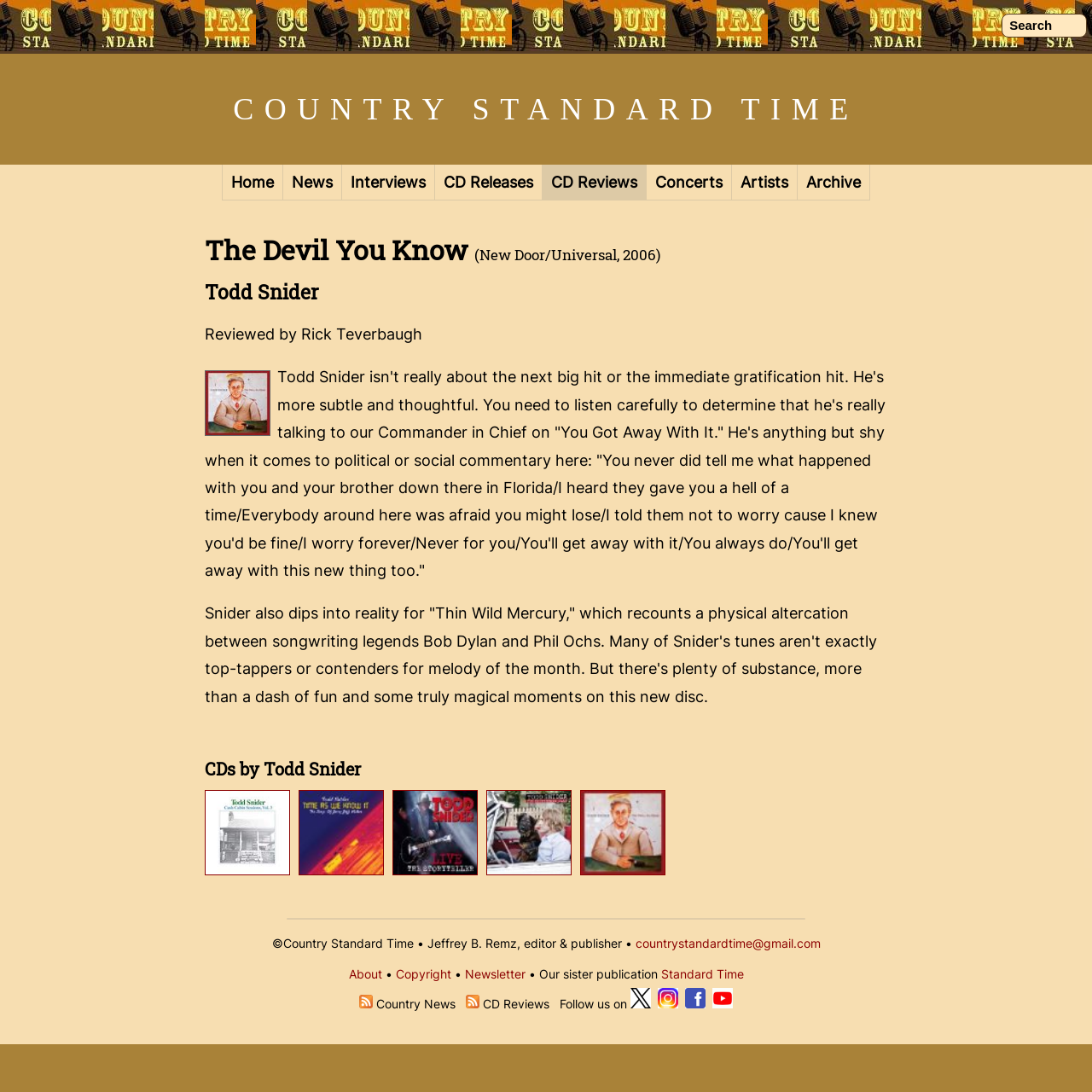Provide a short, one-word or phrase answer to the question below:
What is the name of the publication?

Country Standard Time